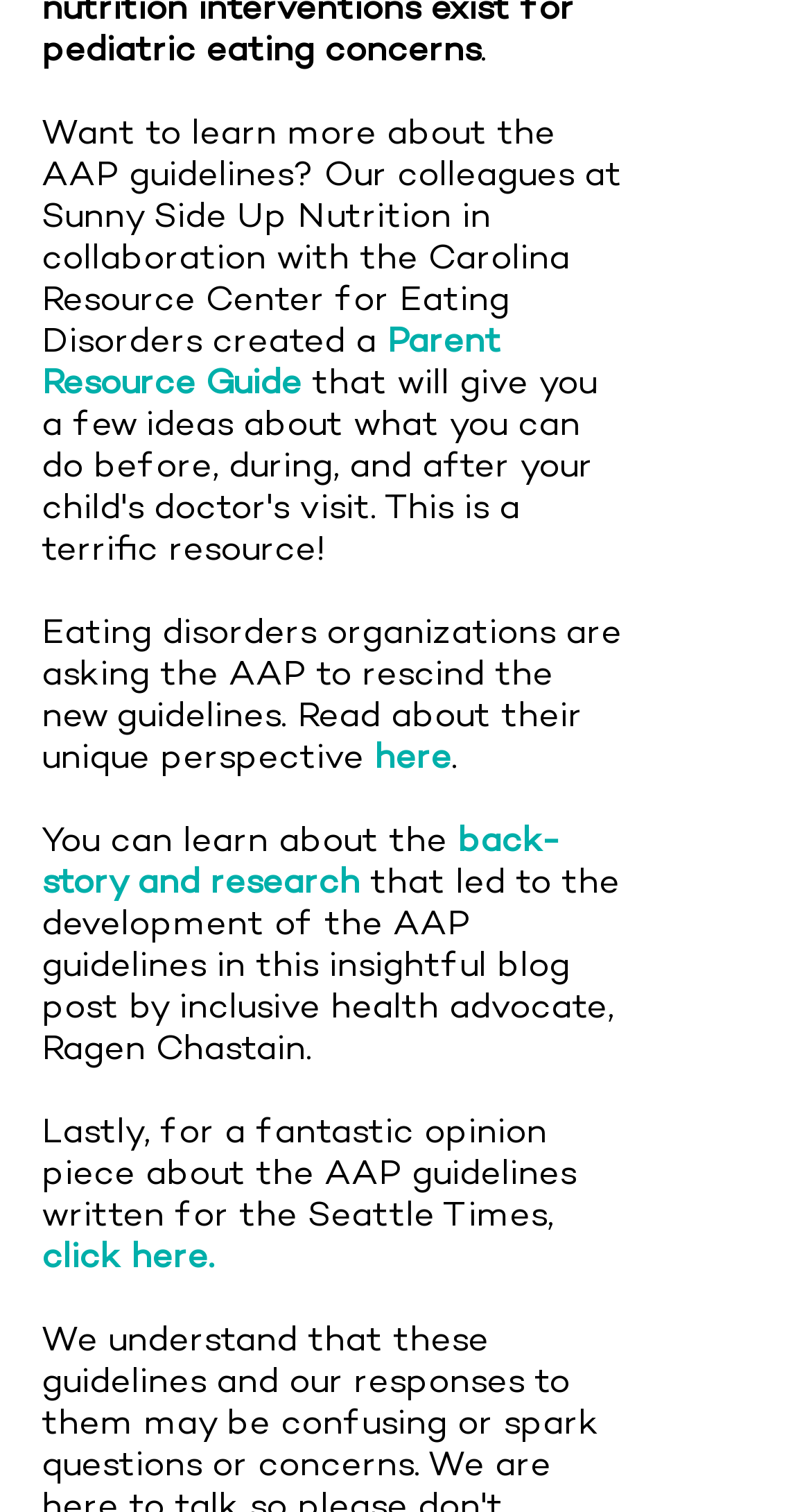What is the topic of the webpage?
Give a single word or phrase as your answer by examining the image.

AAP guidelines